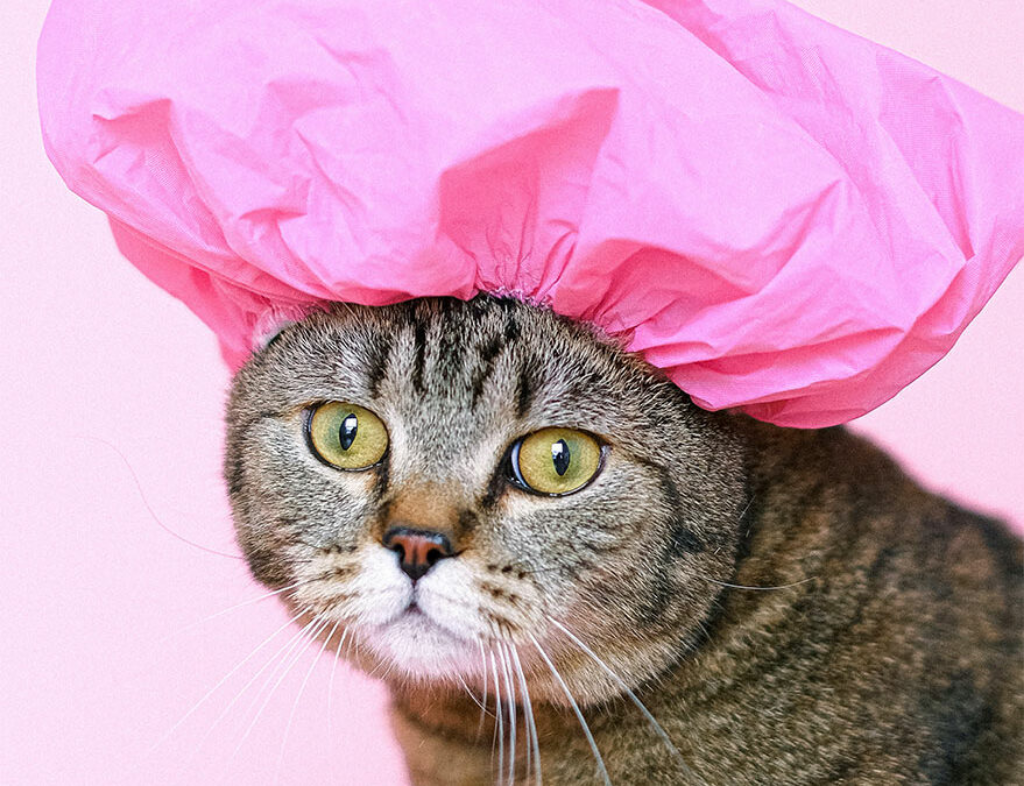Offer an in-depth caption for the image.

The image features an adorable cat adorned with a vibrant pink shower cap, showcasing a playful and whimsical look. The cat's expressive green eyes capture attention, emphasizing its curious yet somewhat bewildered demeanor. Set against a soft pink background, the scene radiates a lighthearted and humorous charm. This delightful visual likely accompanies a blog post by vocal coach Katie Hackney, perhaps intending to convey a relatable message about overcoming fears of singing in public, much like the lighthearted nature of the image.